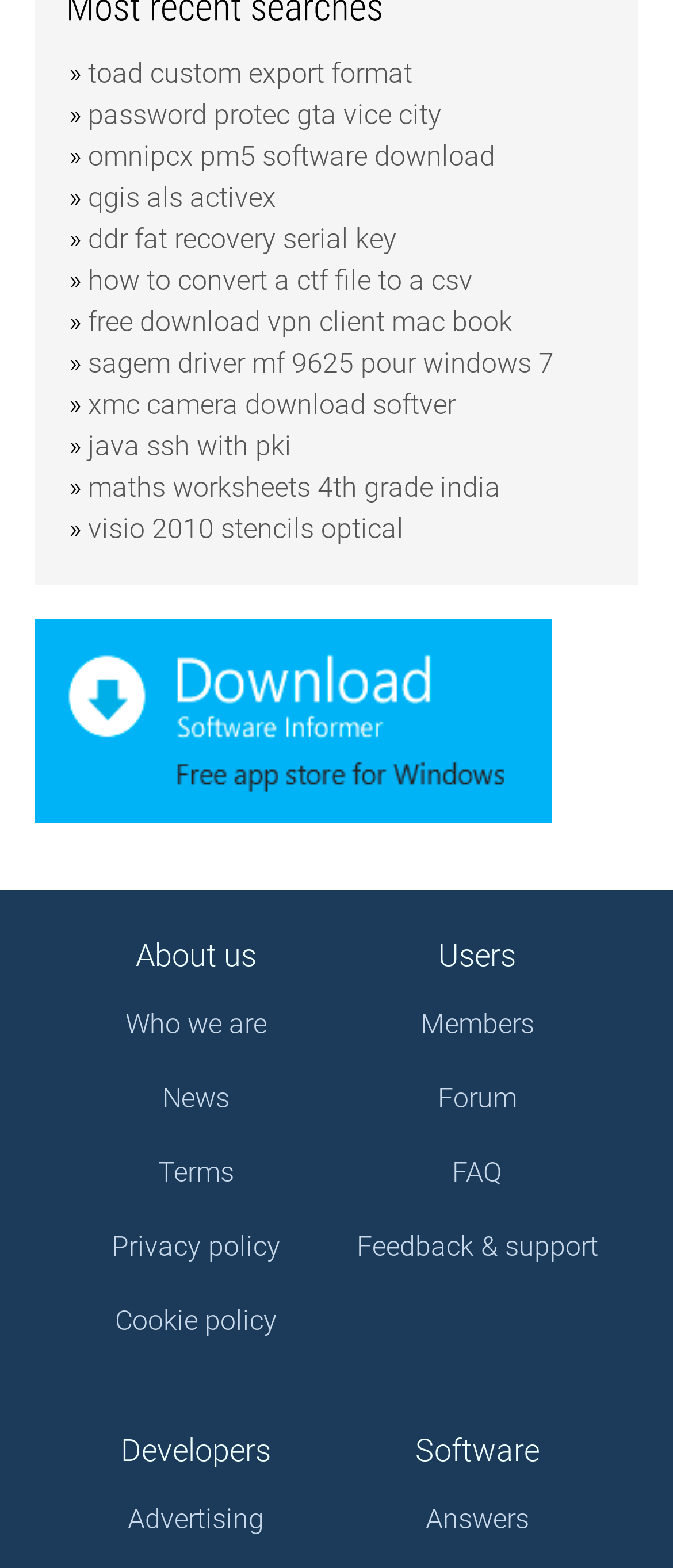Highlight the bounding box coordinates of the region I should click on to meet the following instruction: "view users".

[0.651, 0.597, 0.767, 0.62]